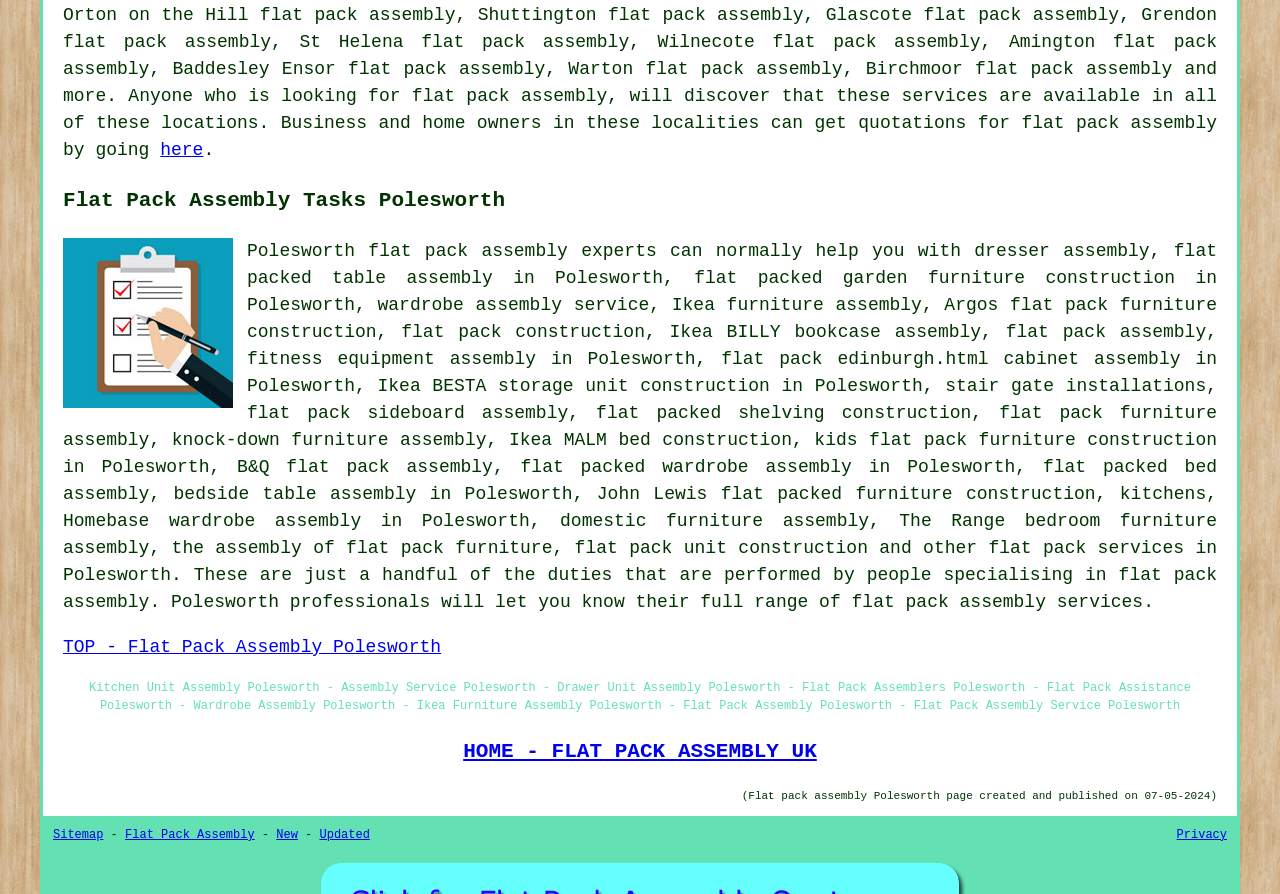Please identify the bounding box coordinates of the element I should click to complete this instruction: 'visit 'flat pack assembly experts''. The coordinates should be given as four float numbers between 0 and 1, like this: [left, top, right, bottom].

[0.288, 0.269, 0.513, 0.292]